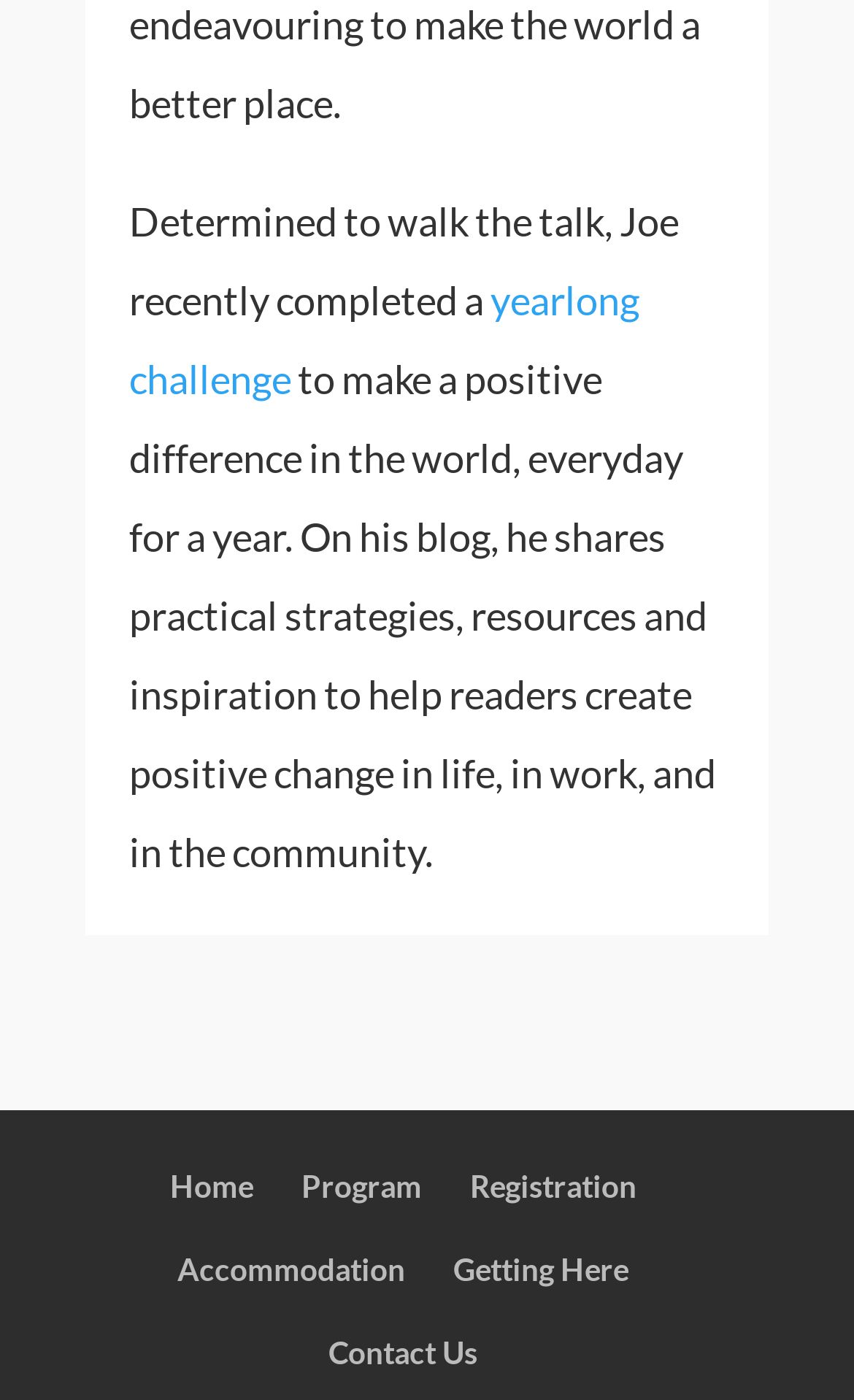What is Joe's goal?
Look at the image and respond with a one-word or short-phrase answer.

Make a positive difference